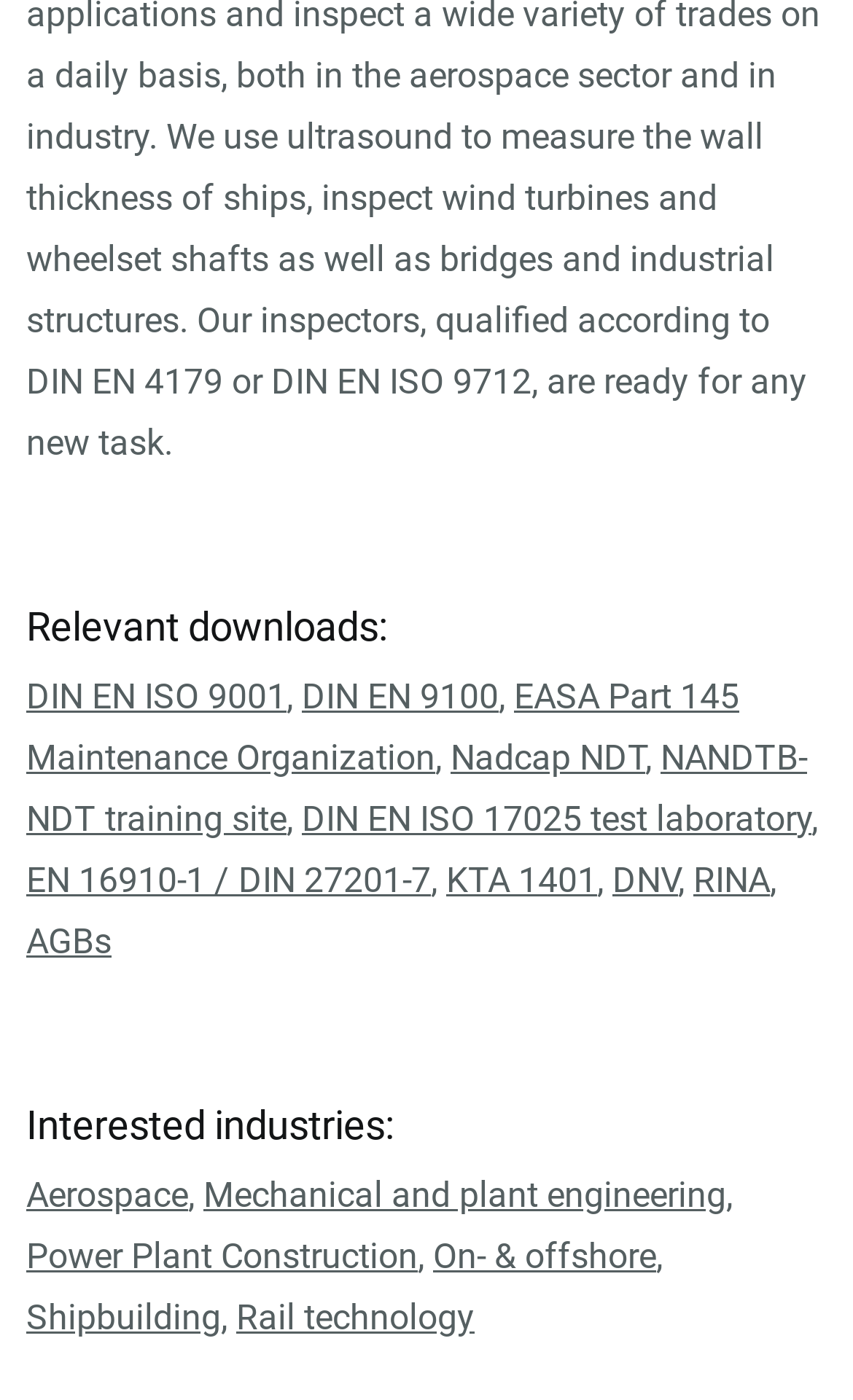Determine the bounding box coordinates of the clickable region to follow the instruction: "Explore Aerospace industry".

[0.031, 0.838, 0.221, 0.868]